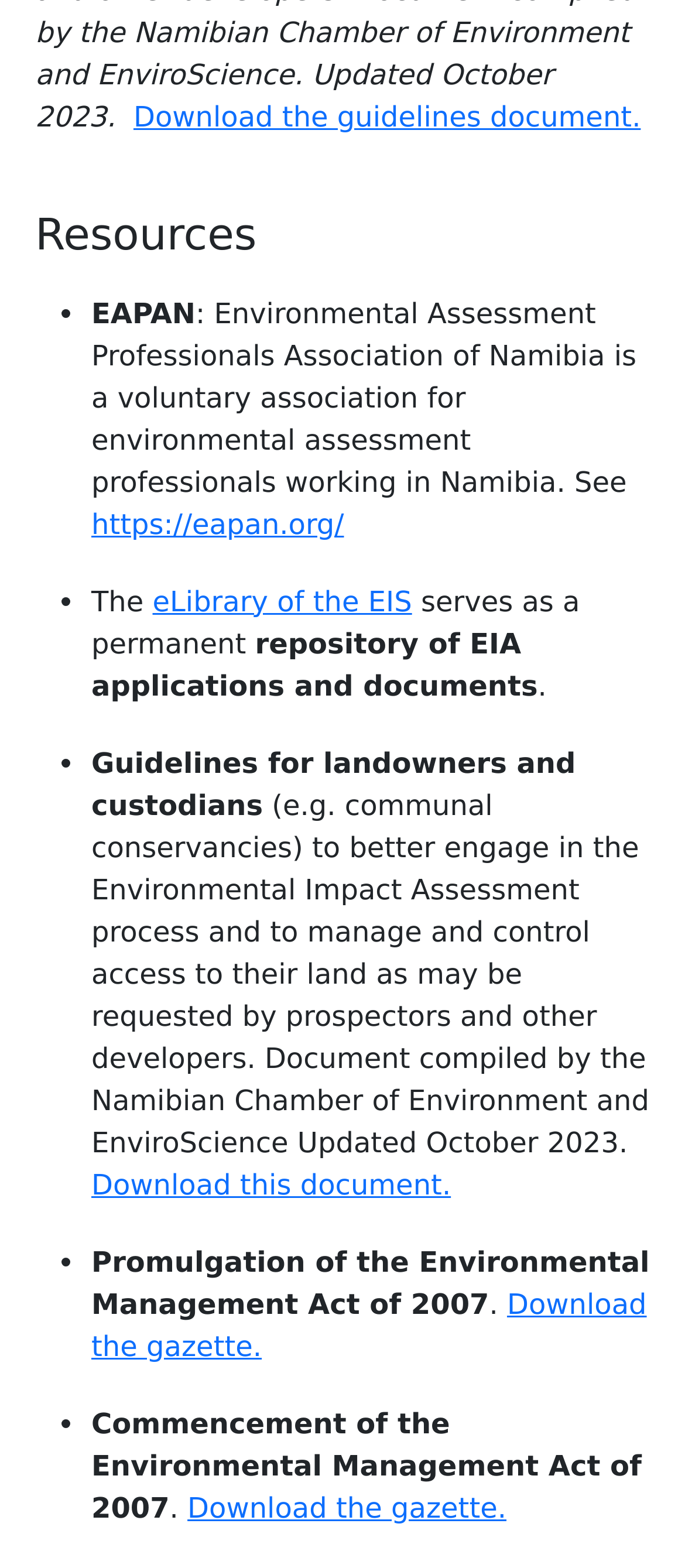Given the element description "https://eapan.org/" in the screenshot, predict the bounding box coordinates of that UI element.

[0.133, 0.323, 0.502, 0.345]